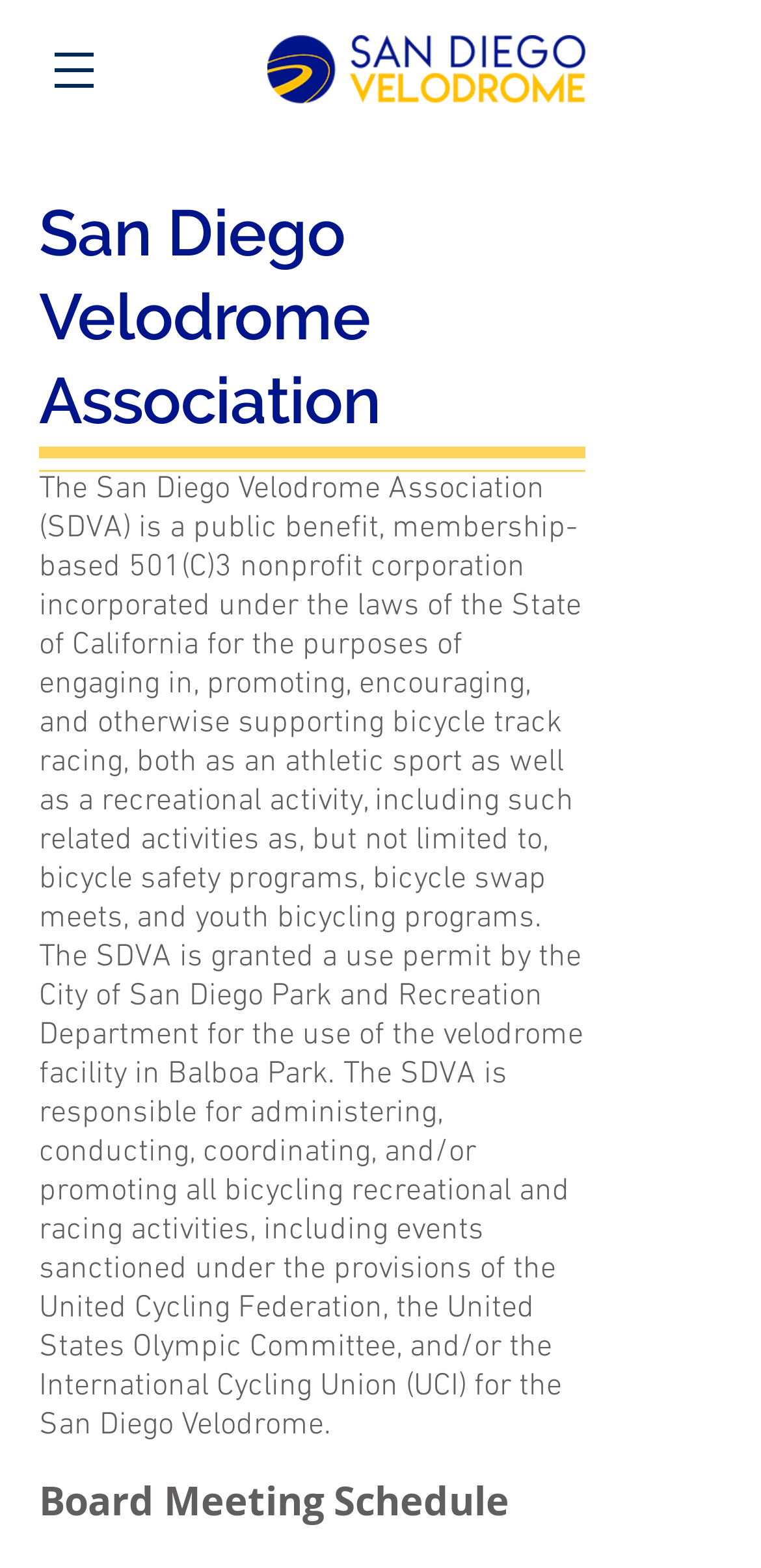What is the purpose of SDVA?
Provide a detailed and extensive answer to the question.

According to the webpage, 'The SDVA is...for the purposes of engaging in, promoting, encouraging, and otherwise supporting bicycle track racing, both as an athletic sport as well as a recreational activity...' which suggests that one of the main purposes of SDVA is to promote bicycle track racing.